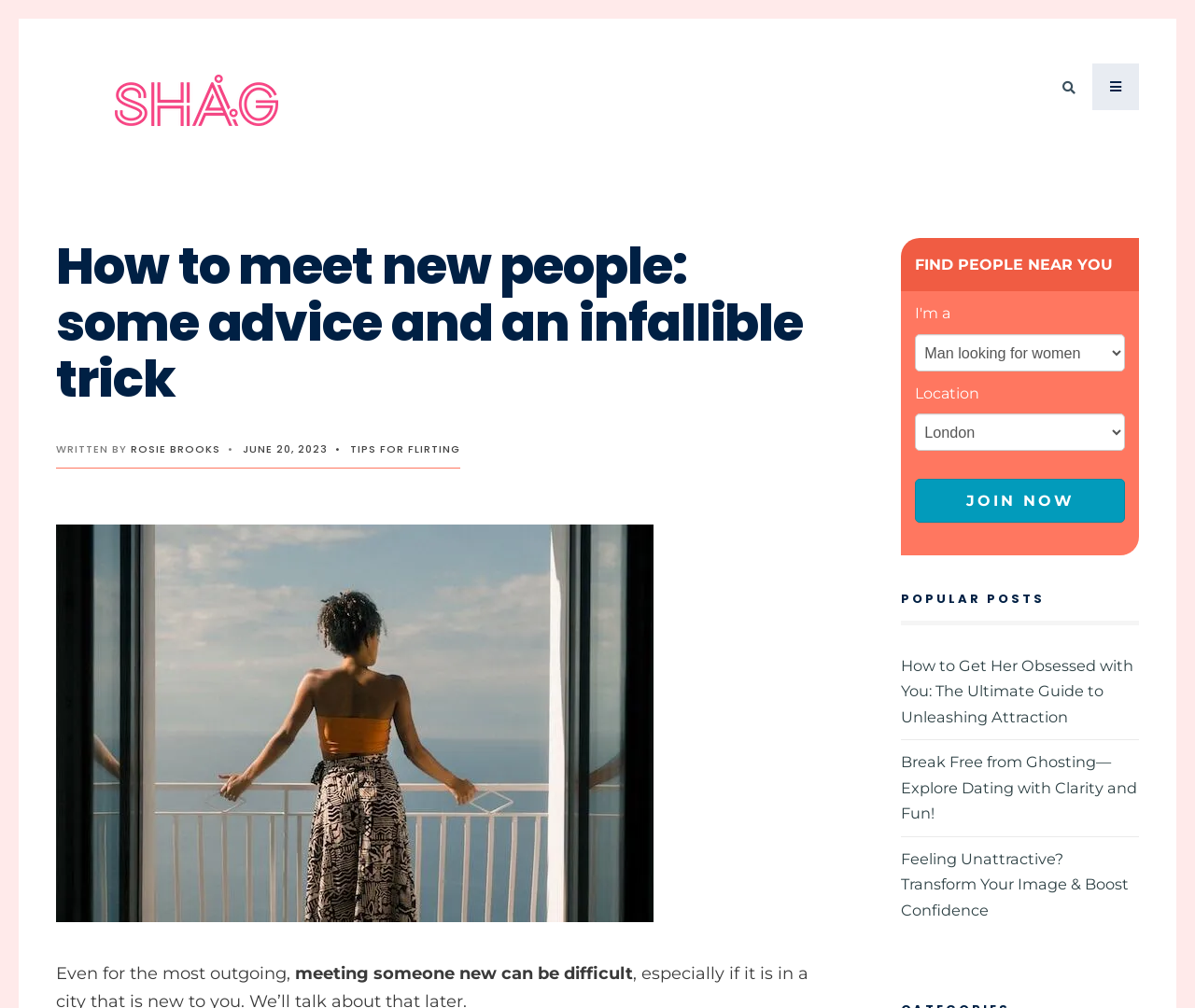Using the description "JOIN NOW", locate and provide the bounding box of the UI element.

[0.766, 0.475, 0.941, 0.519]